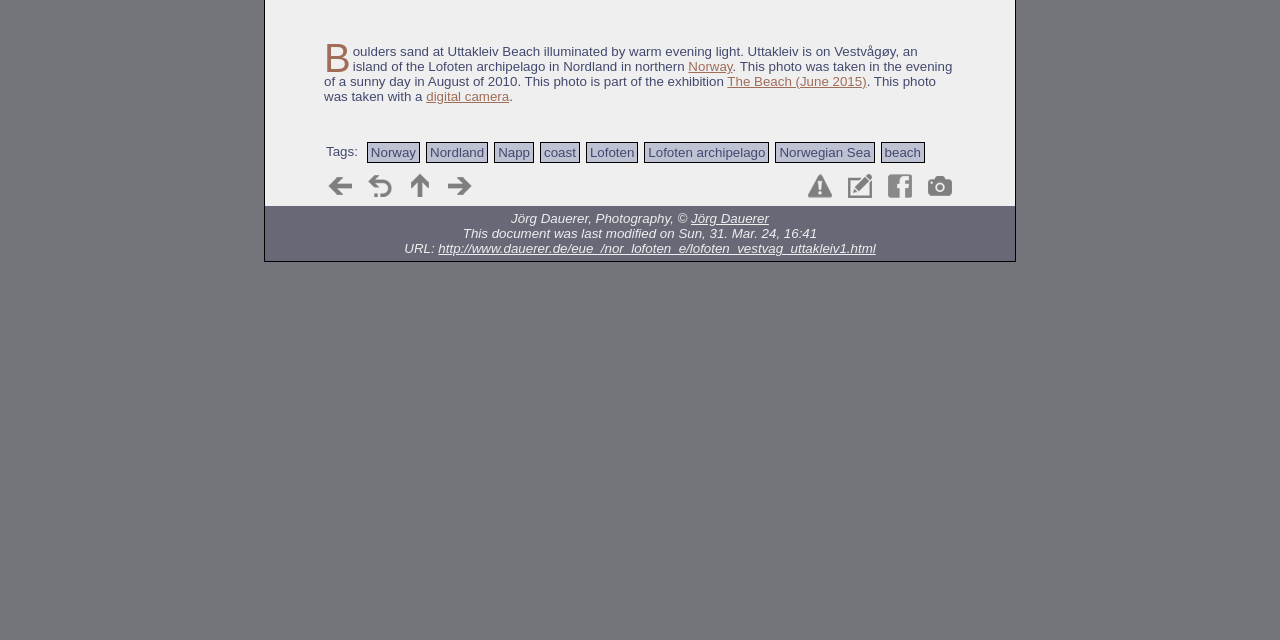Identify the bounding box for the given UI element using the description provided. Coordinates should be in the format (top-left x, top-left y, bottom-right x, bottom-right y) and must be between 0 and 1. Here is the description: Facebook

None